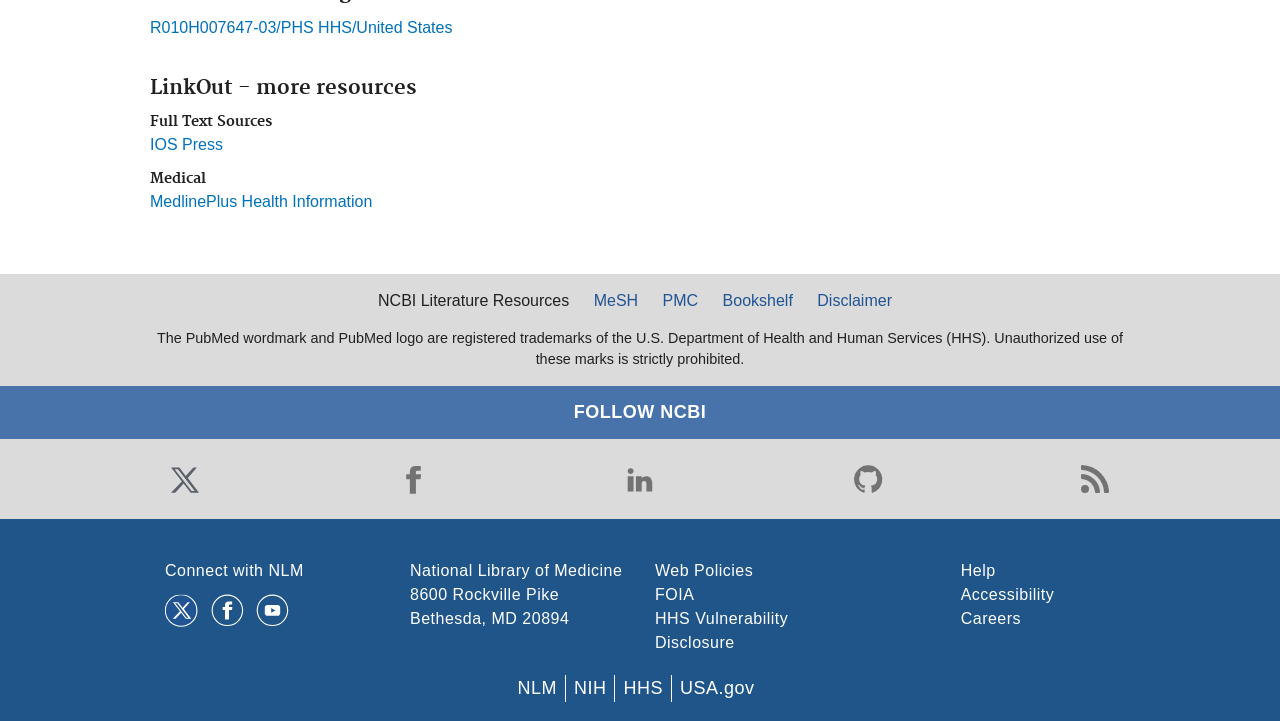Determine the bounding box coordinates for the area that should be clicked to carry out the following instruction: "Visit the MedlinePlus Health Information page".

[0.117, 0.268, 0.291, 0.292]